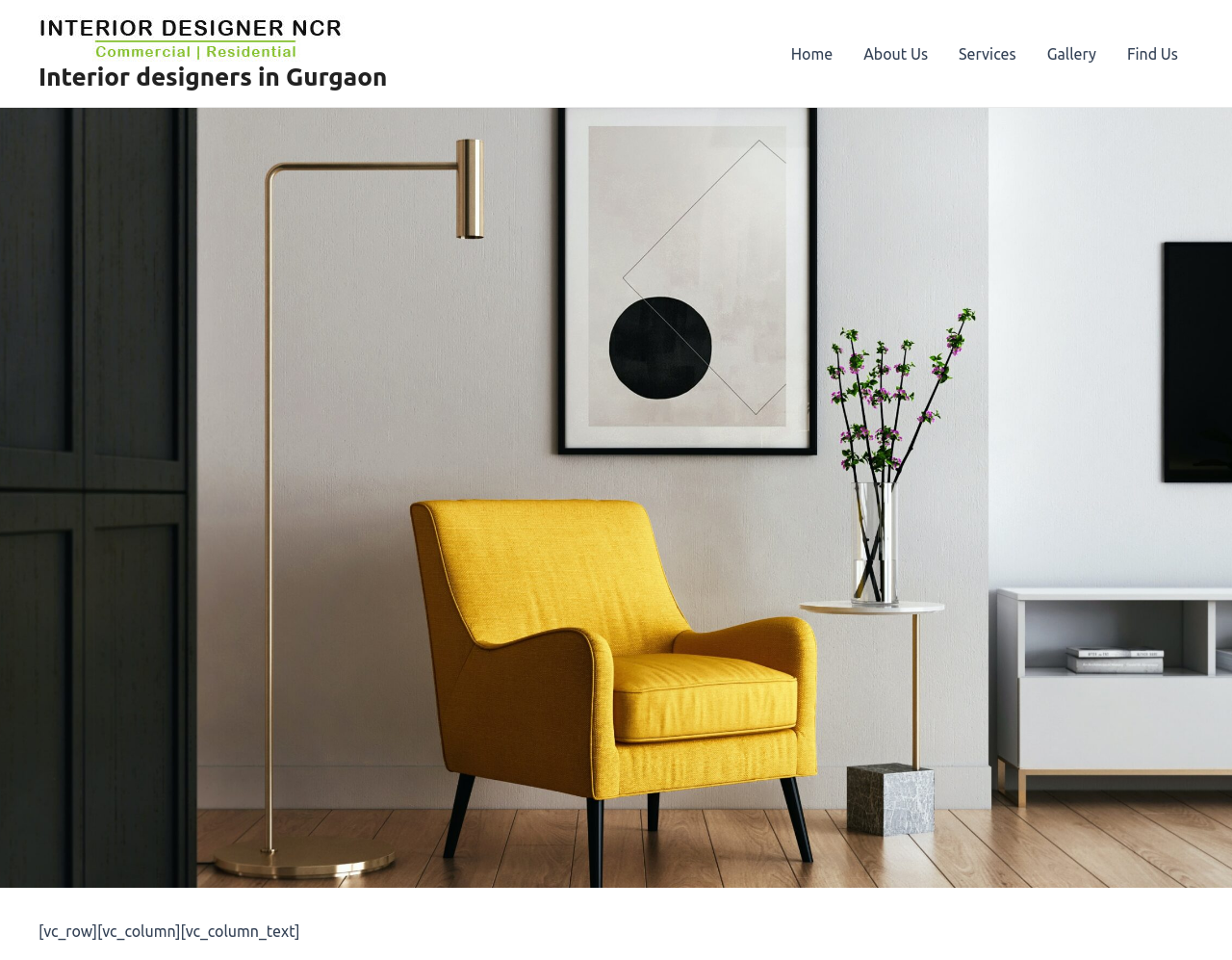For the element described, predict the bounding box coordinates as (top-left x, top-left y, bottom-right x, bottom-right y). All values should be between 0 and 1. Element description: Interior designers in Gurgaon

[0.031, 0.065, 0.314, 0.094]